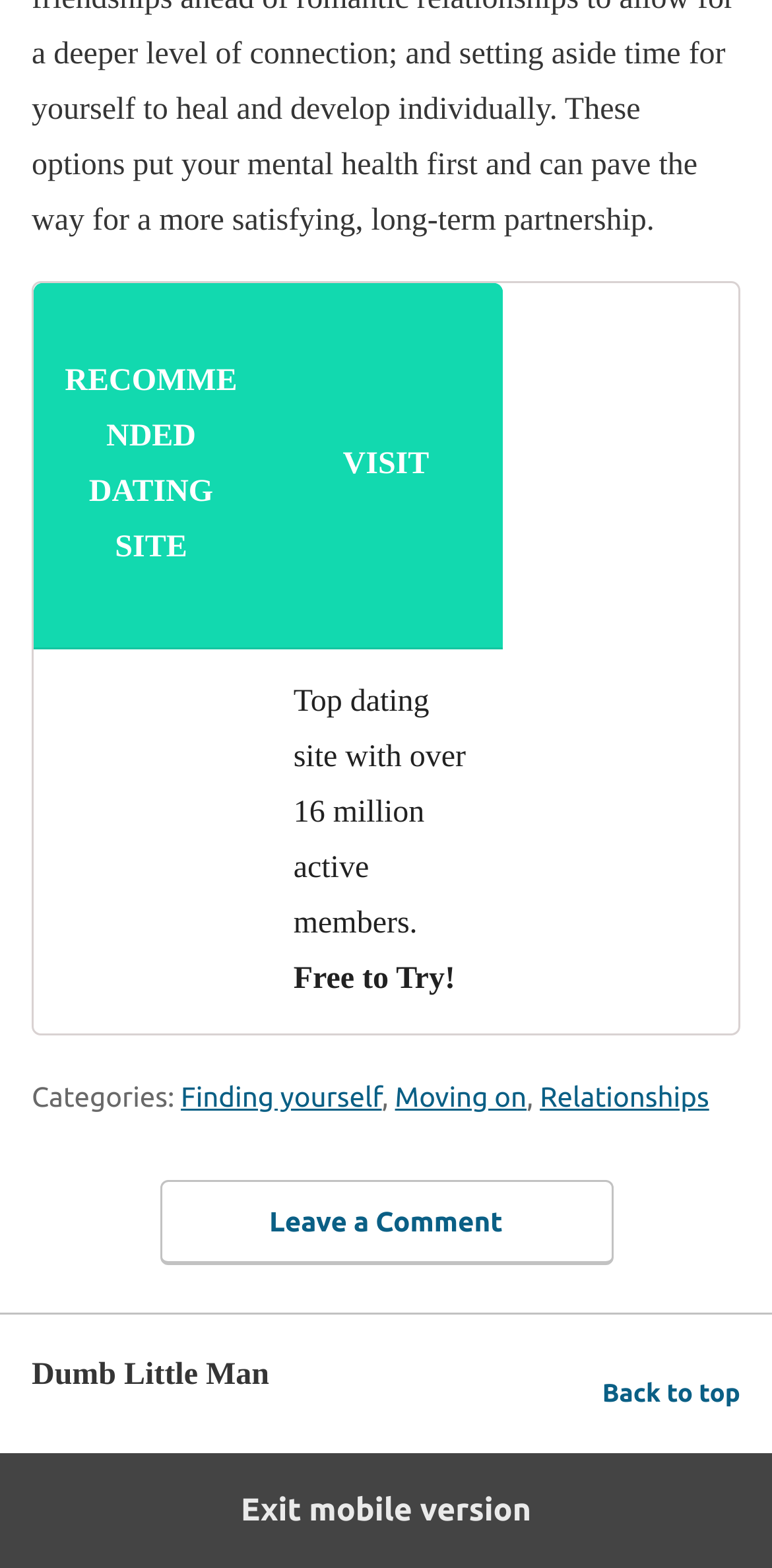Please specify the bounding box coordinates in the format (top-left x, top-left y, bottom-right x, bottom-right y), with values ranging from 0 to 1. Identify the bounding box for the UI component described as follows: Relationships

[0.699, 0.689, 0.919, 0.709]